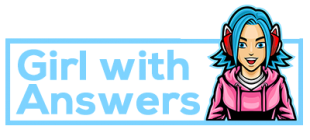Craft a descriptive caption that covers all aspects of the image.

The image features a vibrant and stylized logo for "Girl with Answers," showcasing a cartoon character with striking blue hair styled into pigtails. She wears a pink hoodie and headphones, emphasizing a fun and trendy aesthetic. The character's friendly expression and engaging demeanor invite viewers to explore the content associated with this brand, which focuses on providing insights and advice on various topics, including gardening. The text "Girl with Answers" is prominently displayed in a light blue font, complementing the character's colorful design. This logo encapsulates a youthful and accessible vibe, appealing to those seeking guidance and information.